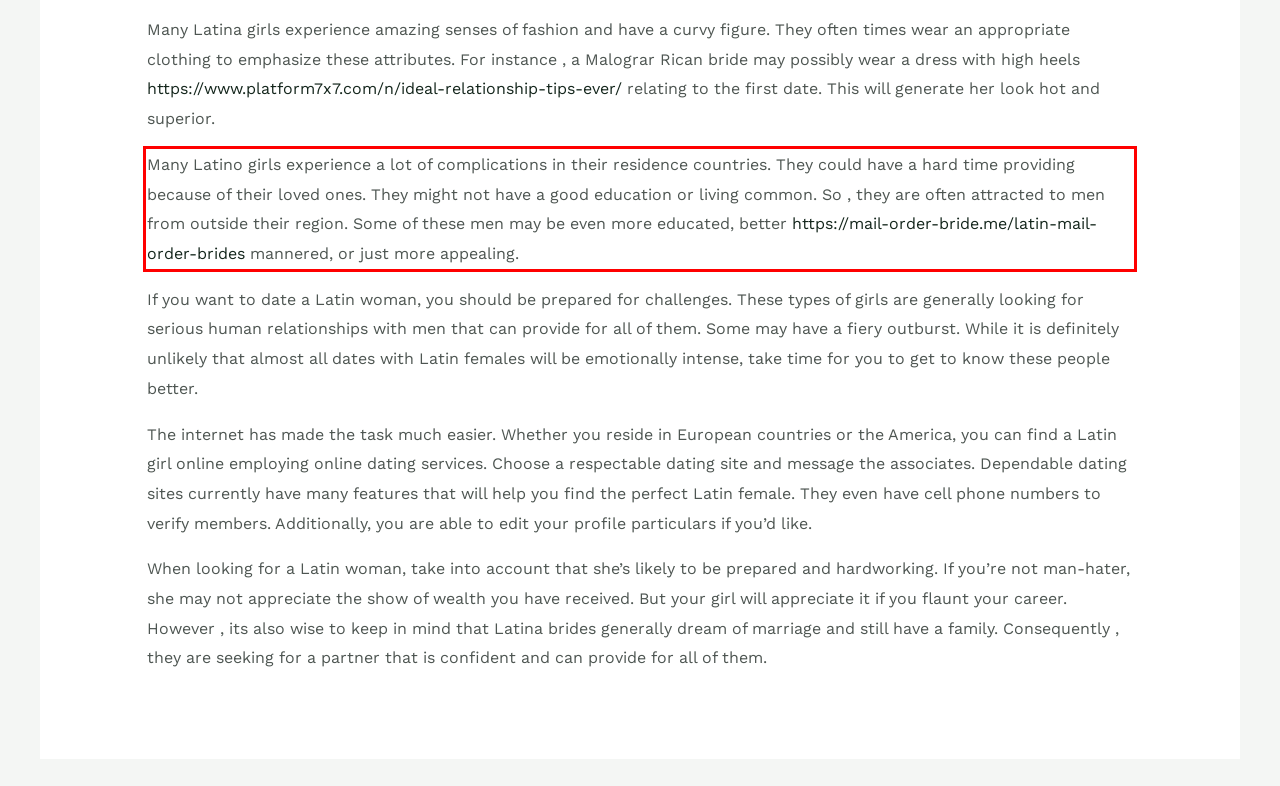You are presented with a webpage screenshot featuring a red bounding box. Perform OCR on the text inside the red bounding box and extract the content.

Many Latino girls experience a lot of complications in their residence countries. They could have a hard time providing because of their loved ones. They might not have a good education or living common. So , they are often attracted to men from outside their region. Some of these men may be even more educated, better https://mail-order-bride.me/latin-mail-order-brides mannered, or just more appealing.